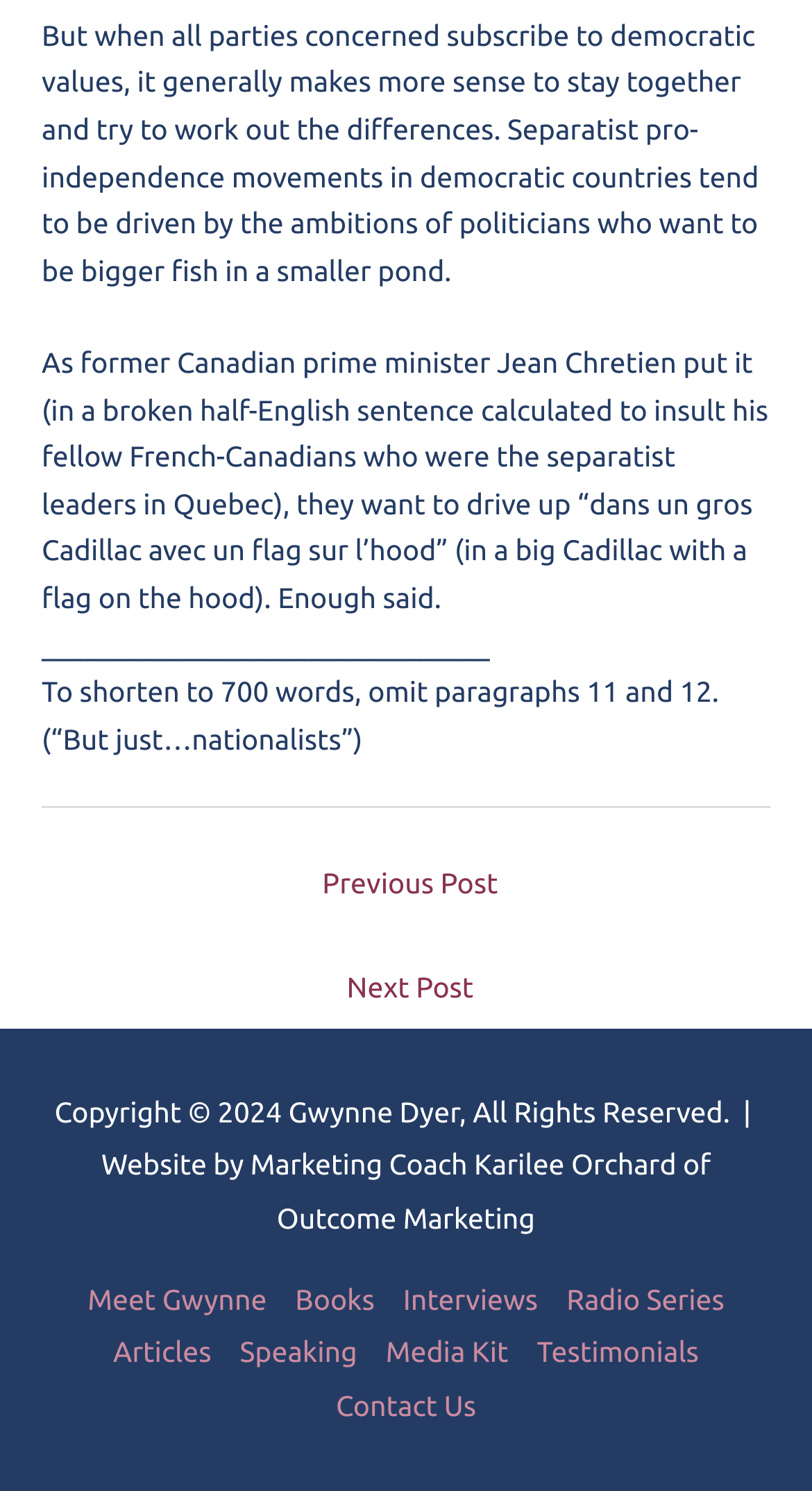How many categories are there in the footer section?
Use the information from the screenshot to give a comprehensive response to the question.

The footer section contains eight categories: 'Meet Gwynne', 'Books', 'Interviews', 'Radio Series', 'Articles', 'Speaking', 'Media Kit', and 'Testimonials'. These categories are used to organize the website's content and provide easy access to different sections.